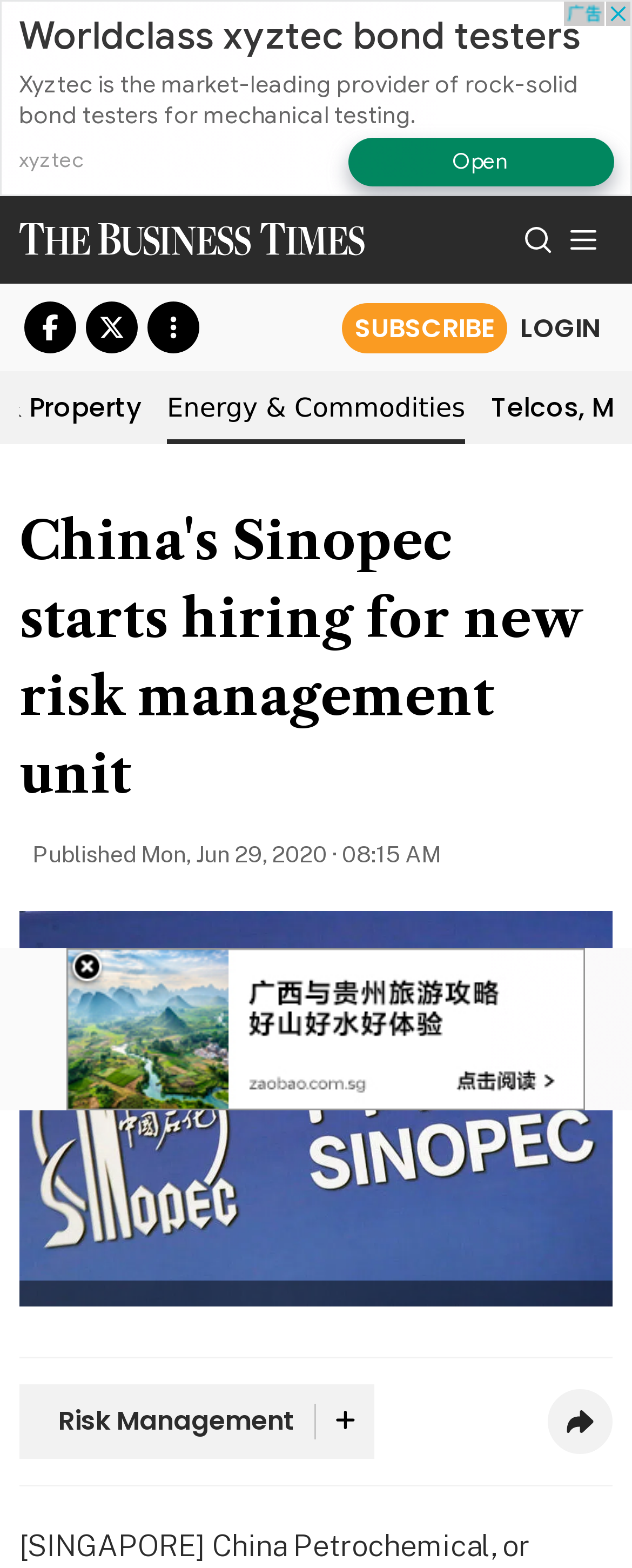Please answer the following query using a single word or phrase: 
How many social media share buttons are there?

2